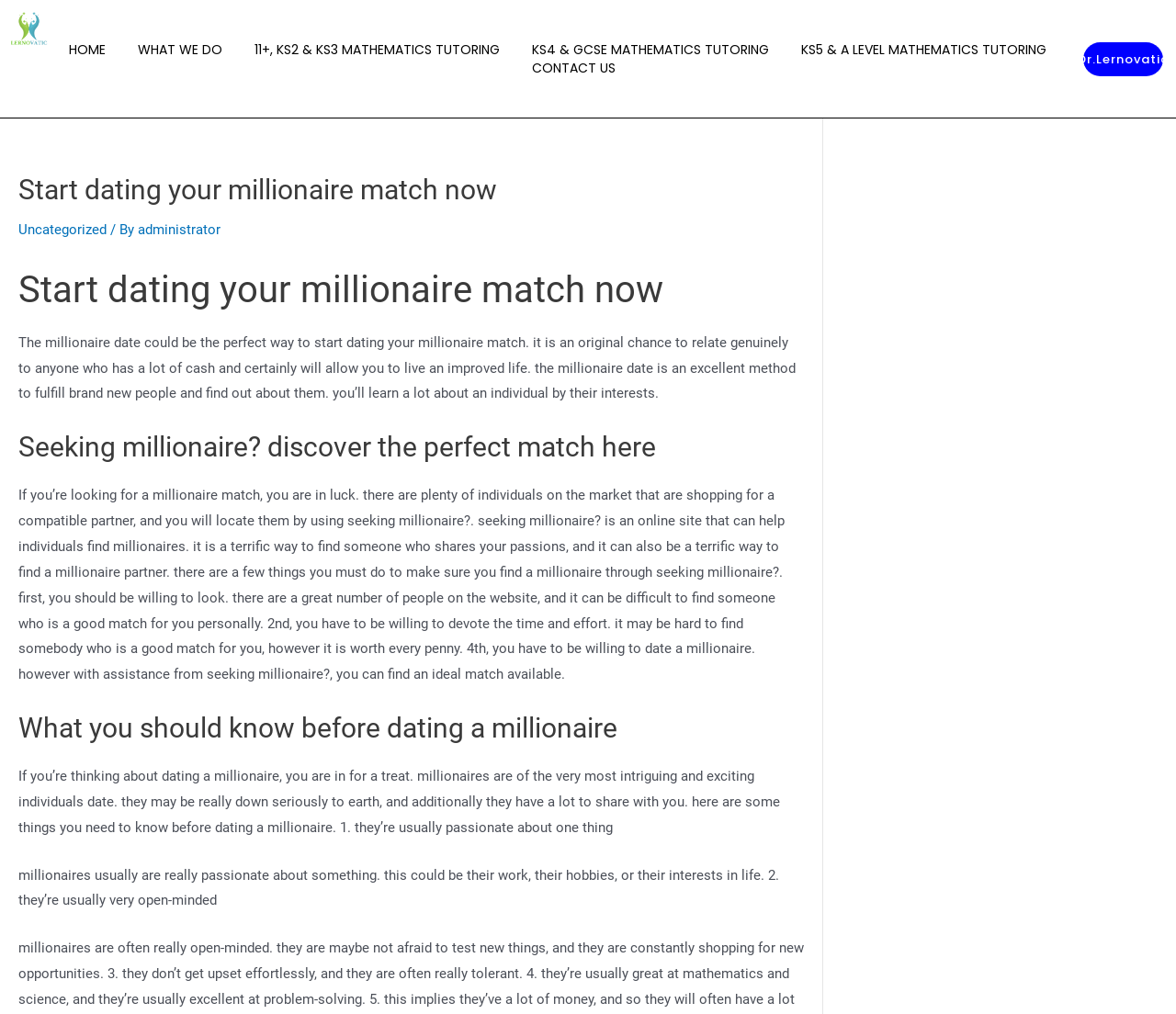What is the main topic of the second paragraph?
Look at the image and construct a detailed response to the question.

The second paragraph starts with the heading 'Start dating your millionaire match now' and goes on to describe the benefits of dating a millionaire. It explains that the millionaire date is an original chance to relate genuinely to someone who has a lot of cash and can allow you to live a better life.